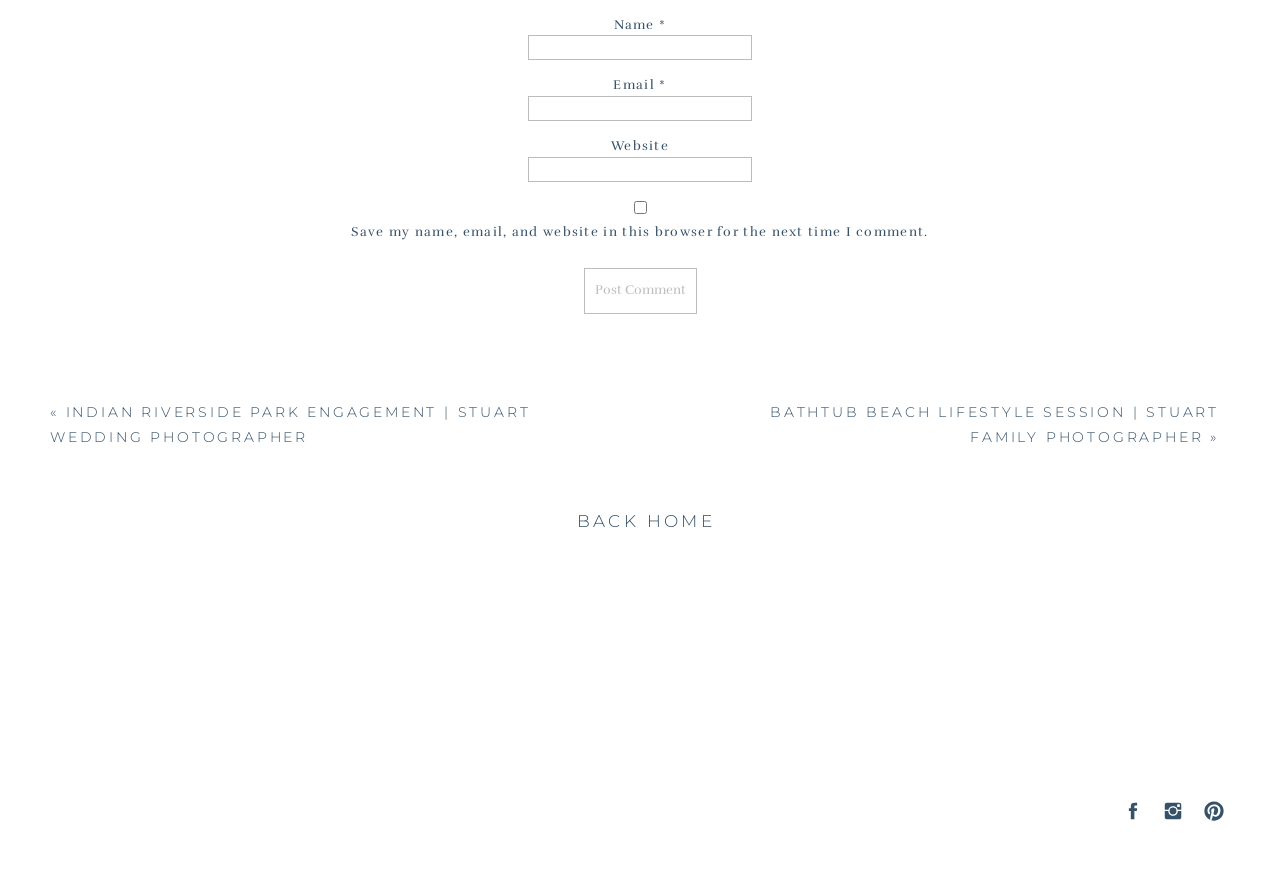Based on the visual content of the image, answer the question thoroughly: What is the button below the textboxes for?

The button is located below the 'Website' textbox and is labeled 'Post Comment'. This suggests that its purpose is to submit the user's comment after filling out the required information.